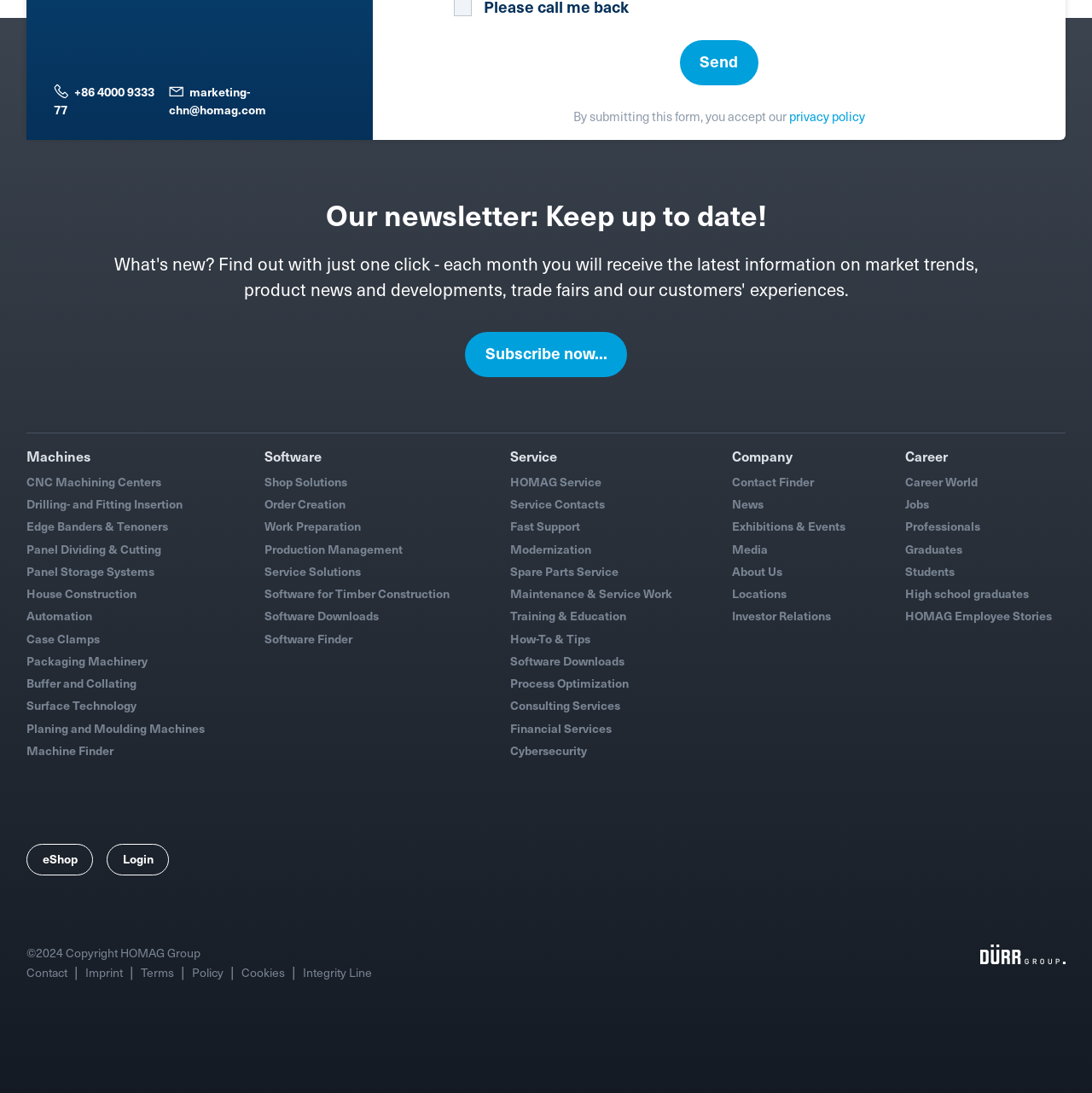Please find the bounding box coordinates of the element that you should click to achieve the following instruction: "Click the 'Send' button". The coordinates should be presented as four float numbers between 0 and 1: [left, top, right, bottom].

[0.623, 0.037, 0.694, 0.078]